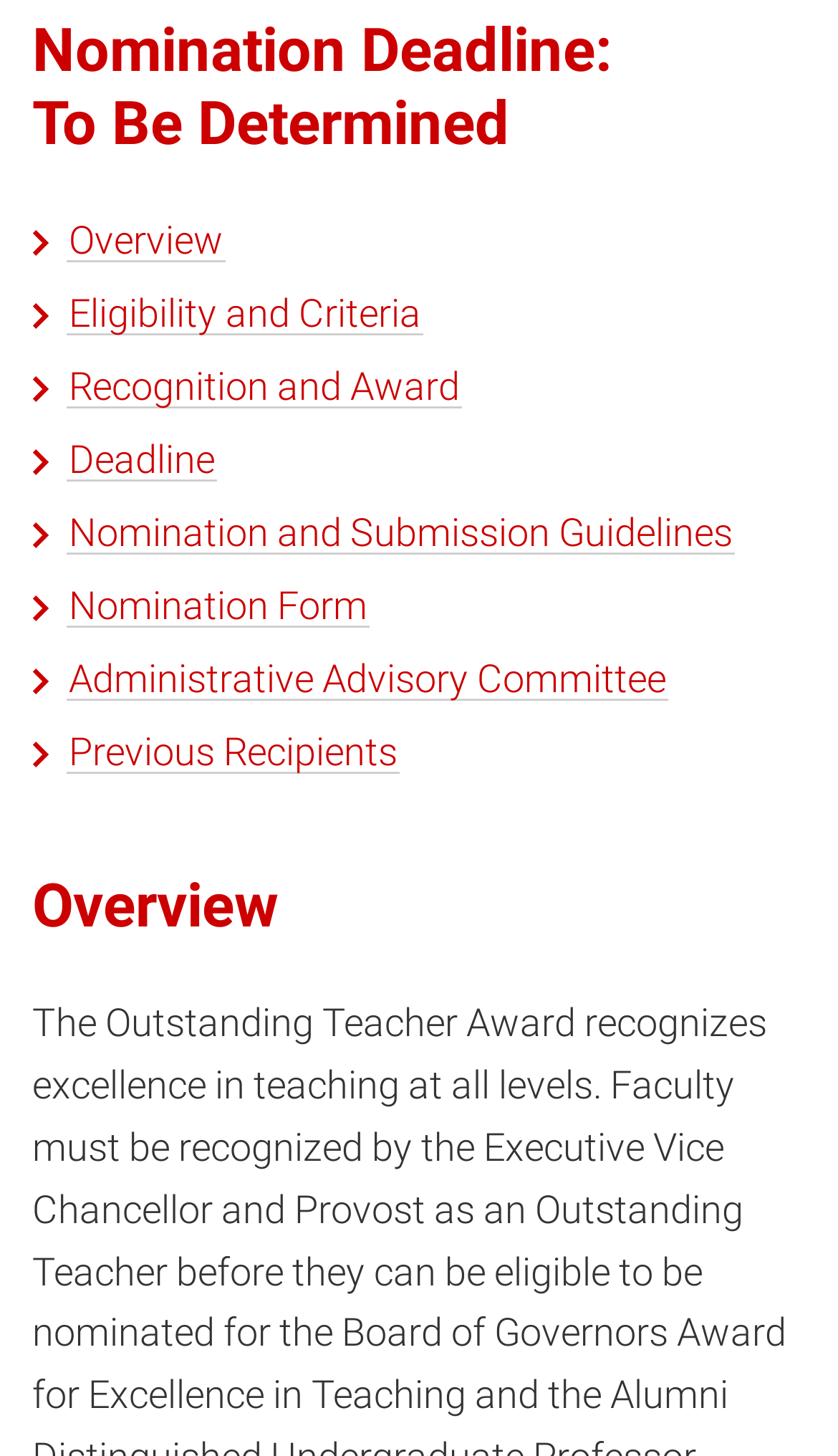Provide the bounding box coordinates of the HTML element this sentence describes: "Administrative Advisory Committee". The bounding box coordinates consist of four float numbers between 0 and 1, i.e., [left, top, right, bottom].

[0.079, 0.45, 0.797, 0.481]